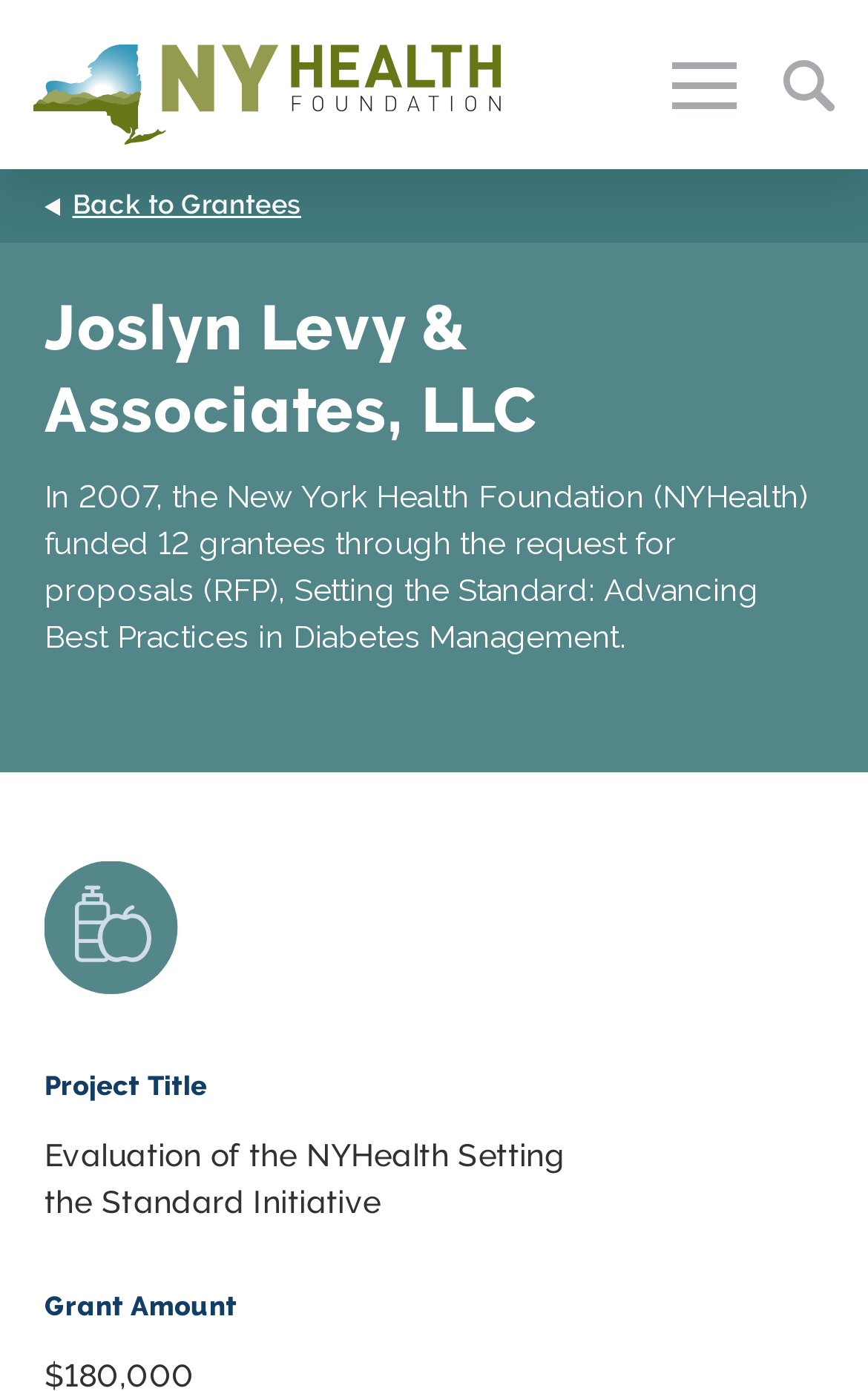Find the bounding box coordinates of the clickable area that will achieve the following instruction: "go to New York Health Foundation homepage".

[0.038, 0.083, 0.576, 0.109]